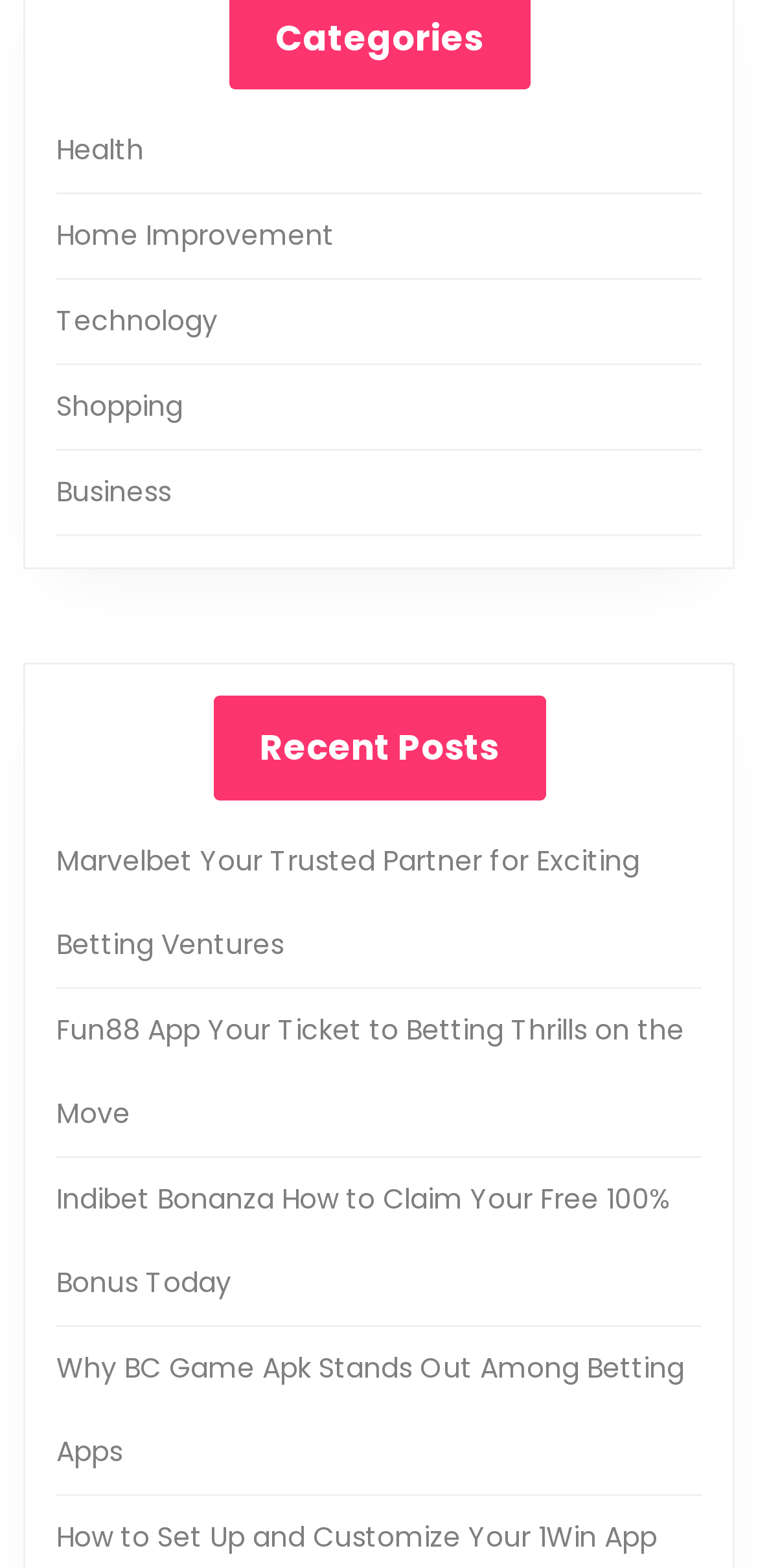How many links are under the 'Recent Posts' heading?
Answer the question with a single word or phrase derived from the image.

5